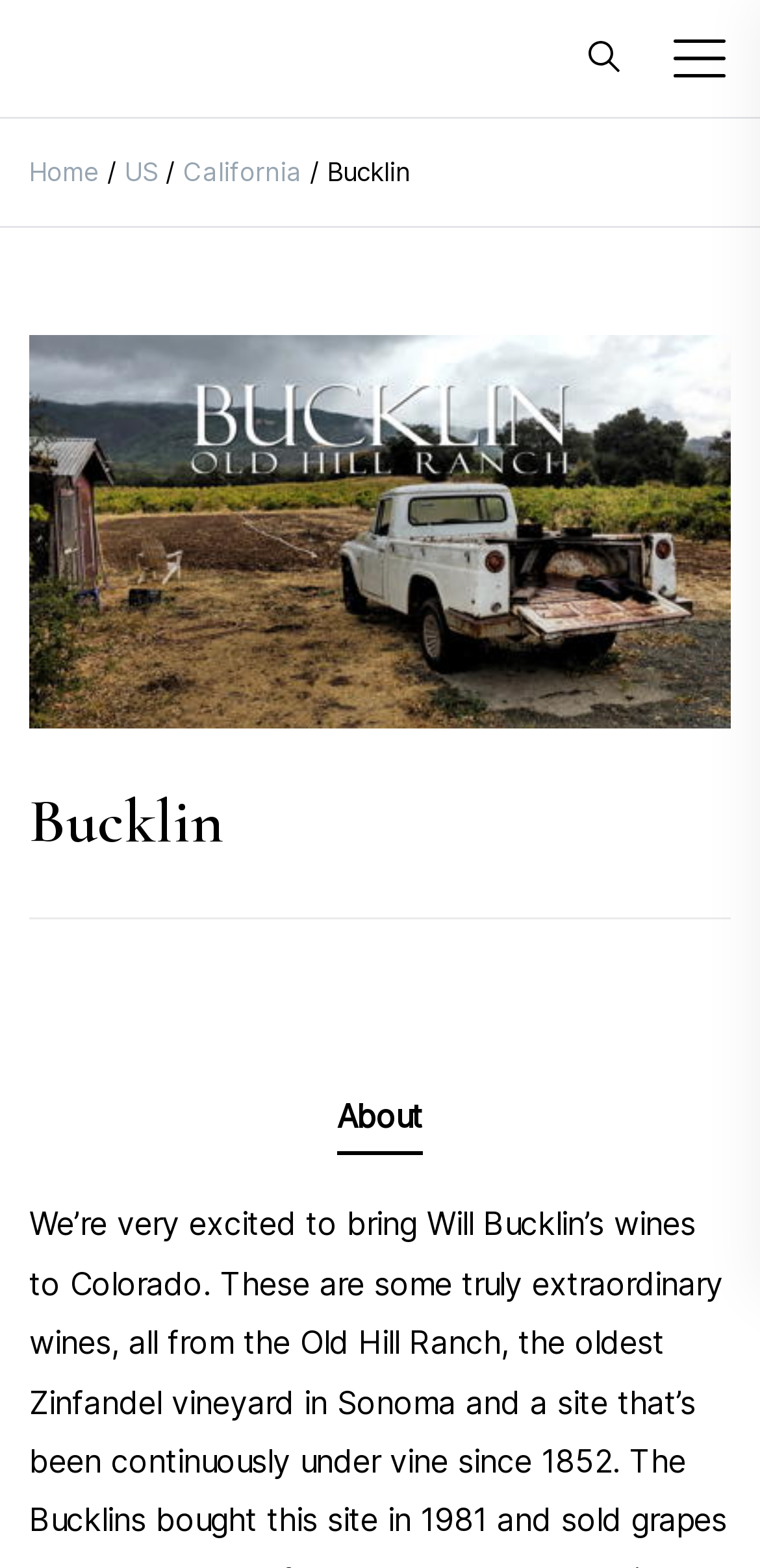Provide the bounding box coordinates, formatted as (top-left x, top-left y, bottom-right x, bottom-right y), with all values being floating point numbers between 0 and 1. Identify the bounding box of the UI element that matches the description: title="Bucklin"

[0.038, 0.219, 0.962, 0.244]